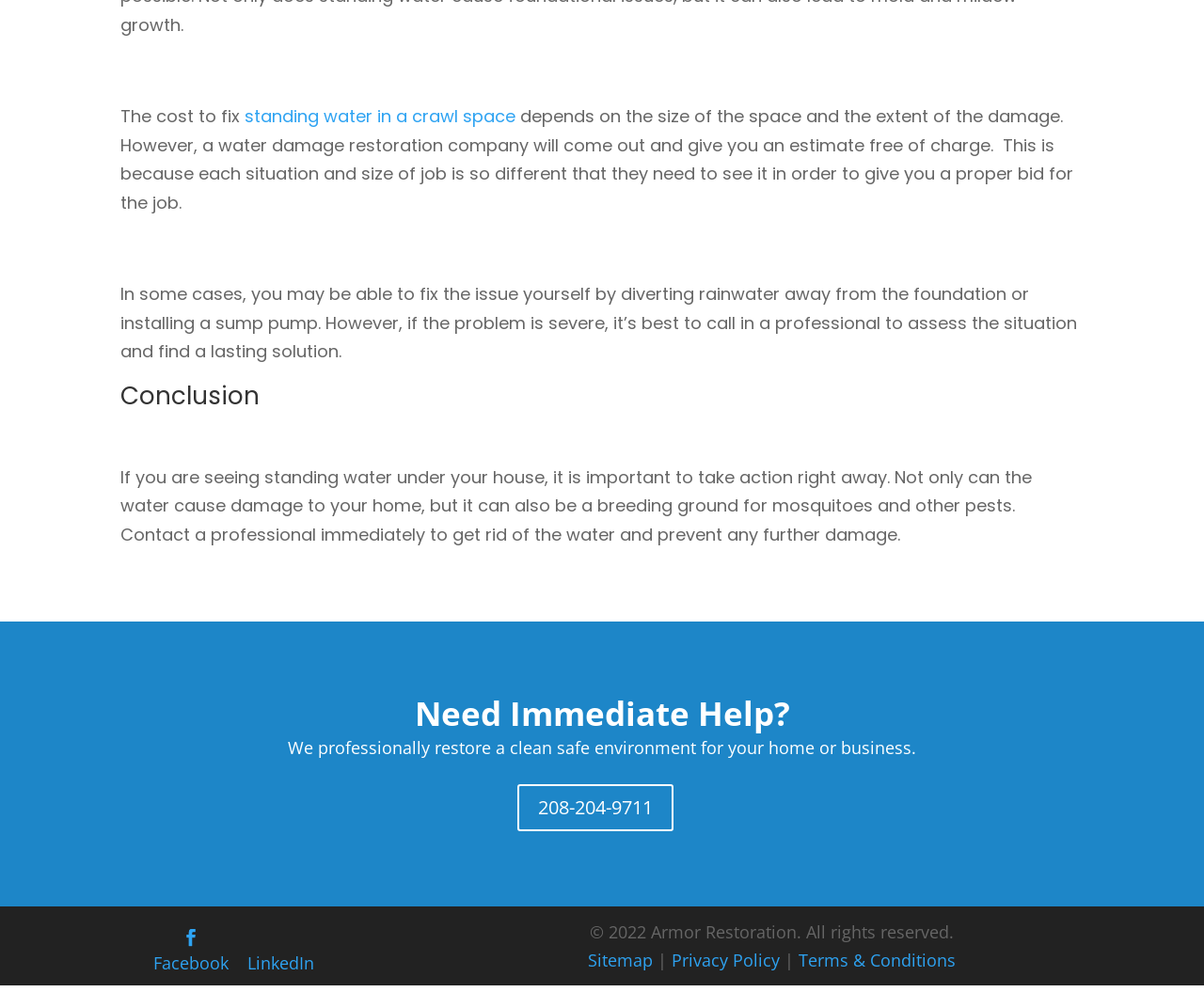Provide the bounding box coordinates of the HTML element this sentence describes: "Mobile Response Team". The bounding box coordinates consist of four float numbers between 0 and 1, i.e., [left, top, right, bottom].

None